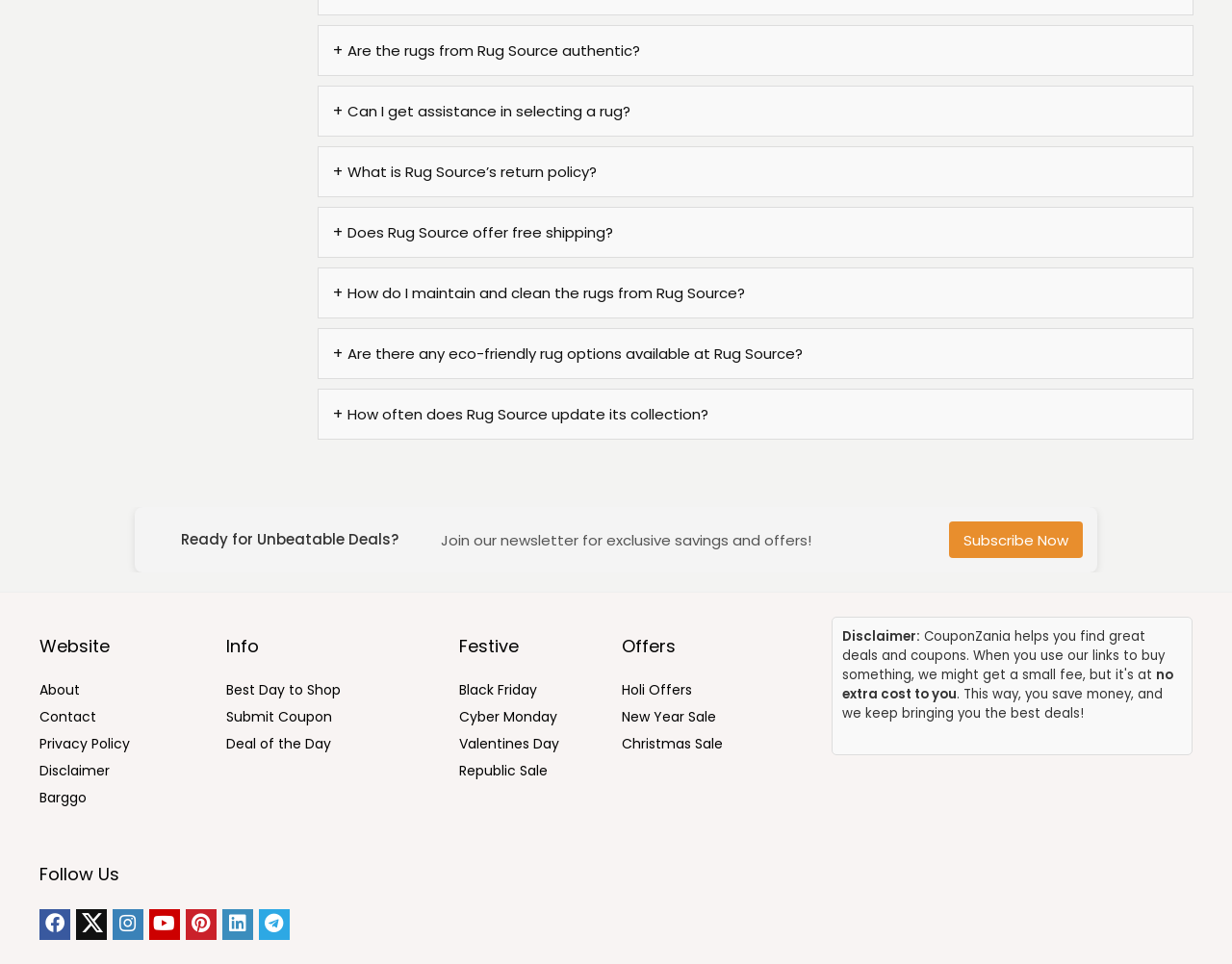Please locate the clickable area by providing the bounding box coordinates to follow this instruction: "Explore Black Friday offers".

[0.373, 0.706, 0.436, 0.726]